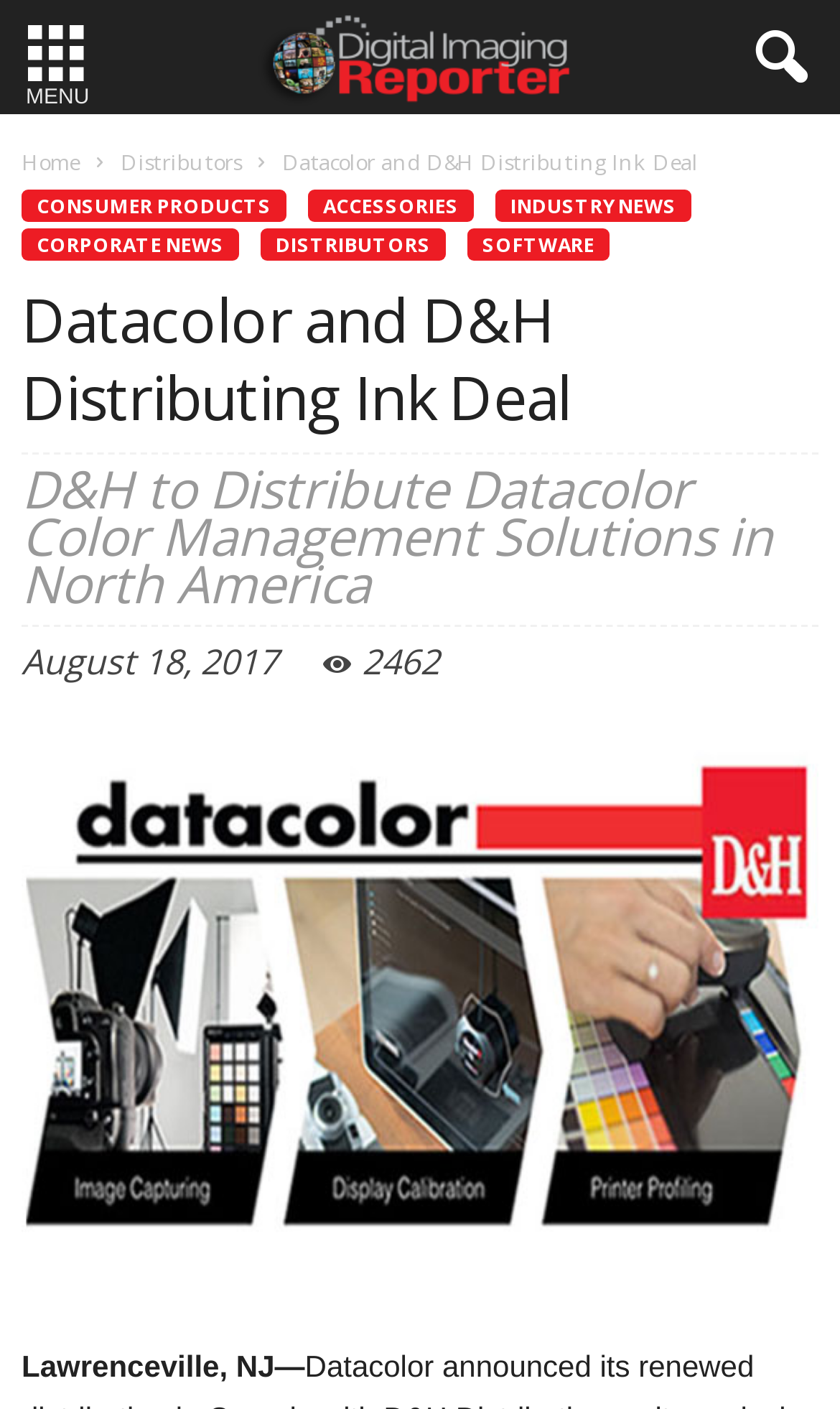Locate the bounding box coordinates of the clickable area to execute the instruction: "Read CORPORATE NEWS". Provide the coordinates as four float numbers between 0 and 1, represented as [left, top, right, bottom].

[0.026, 0.162, 0.285, 0.185]